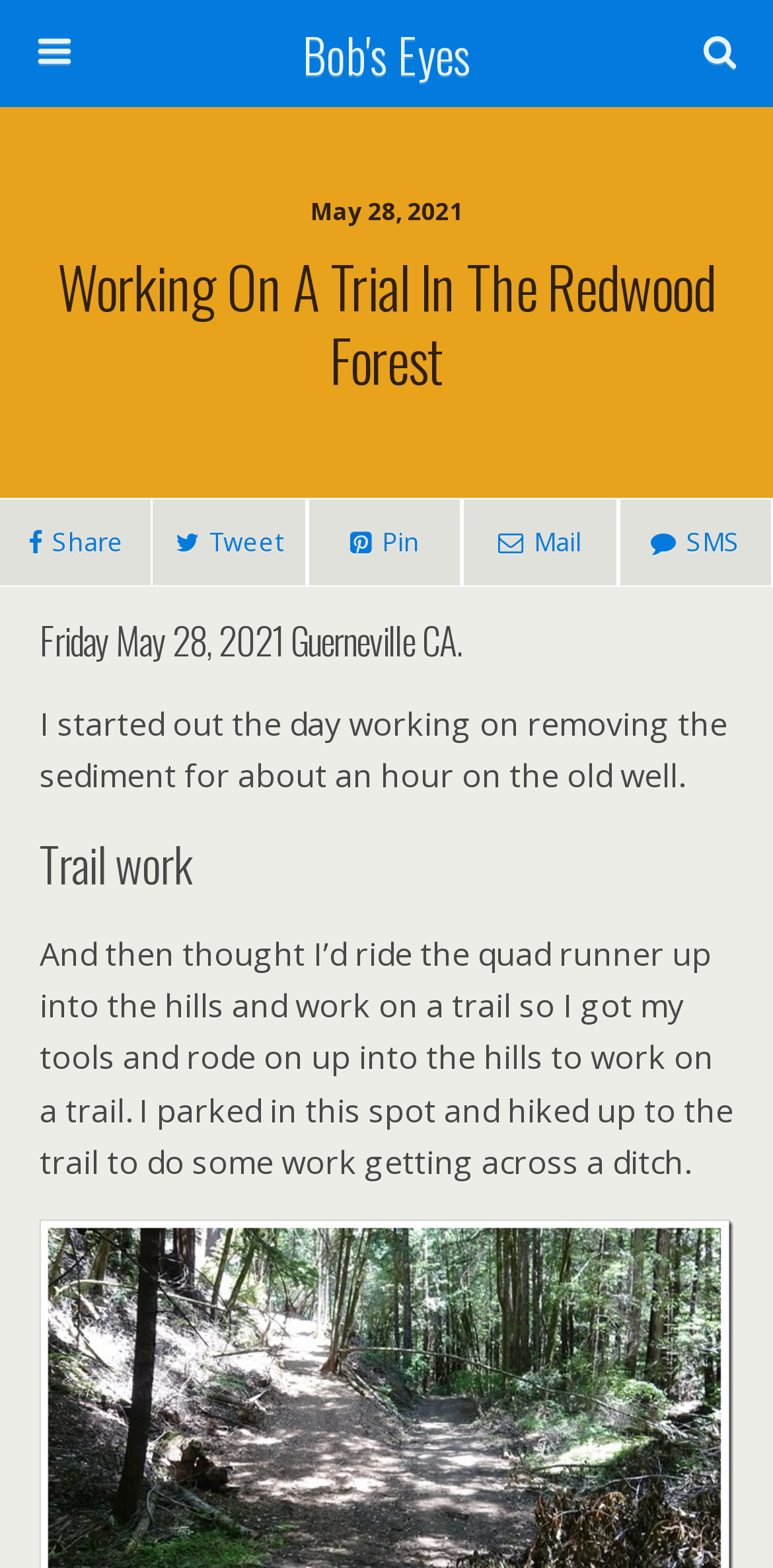What is the author's task at the old well?
Look at the image and provide a detailed response to the question.

I found the author's task at the old well by reading the static text element that says 'I started out the day working on removing the sediment for about an hour on the old well.' which is located at the top of the webpage.